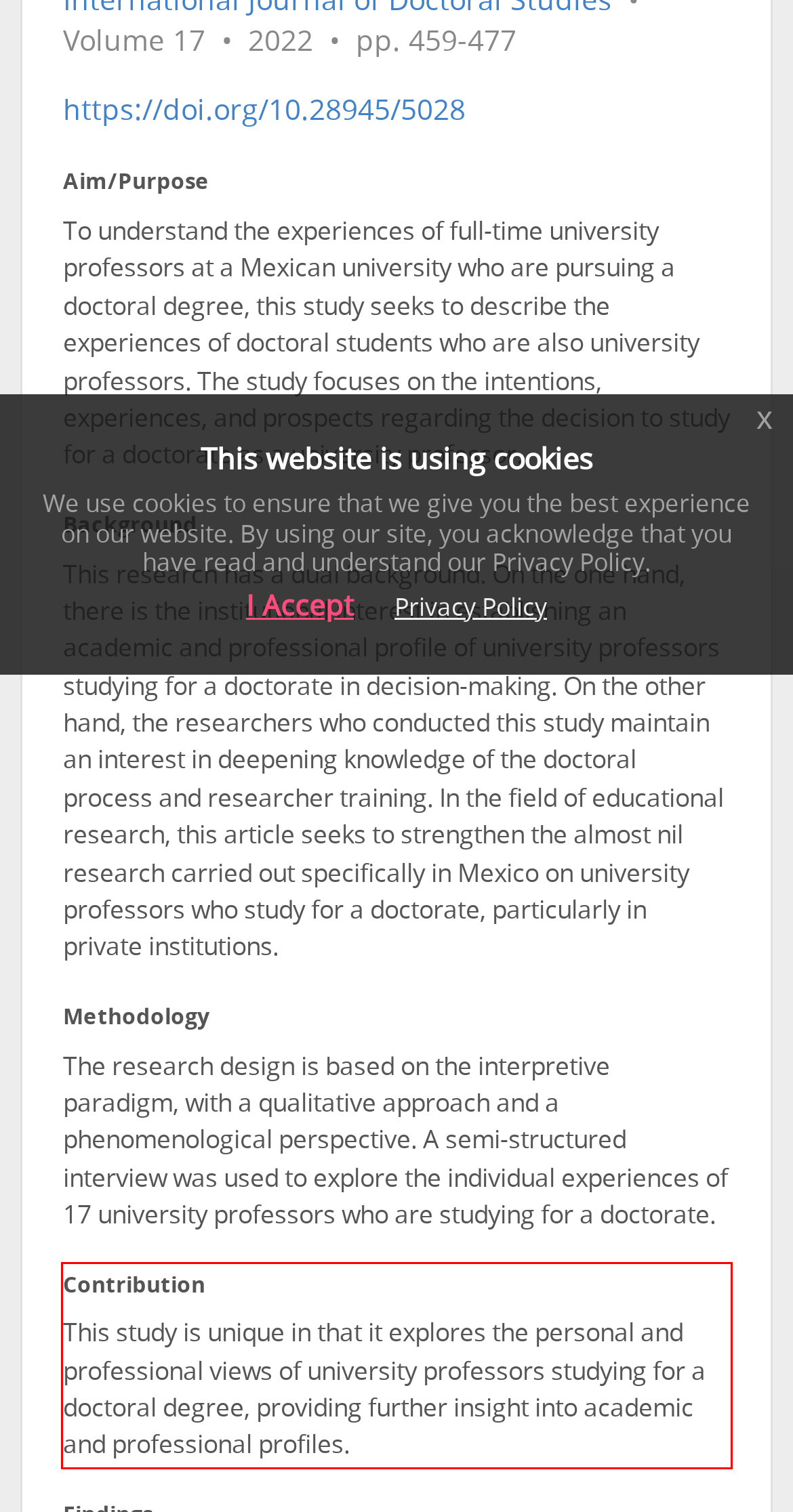Please use OCR to extract the text content from the red bounding box in the provided webpage screenshot.

Contribution This study is unique in that it explores the personal and professional views of university professors studying for a doctoral degree, providing further insight into academic and professional profiles.